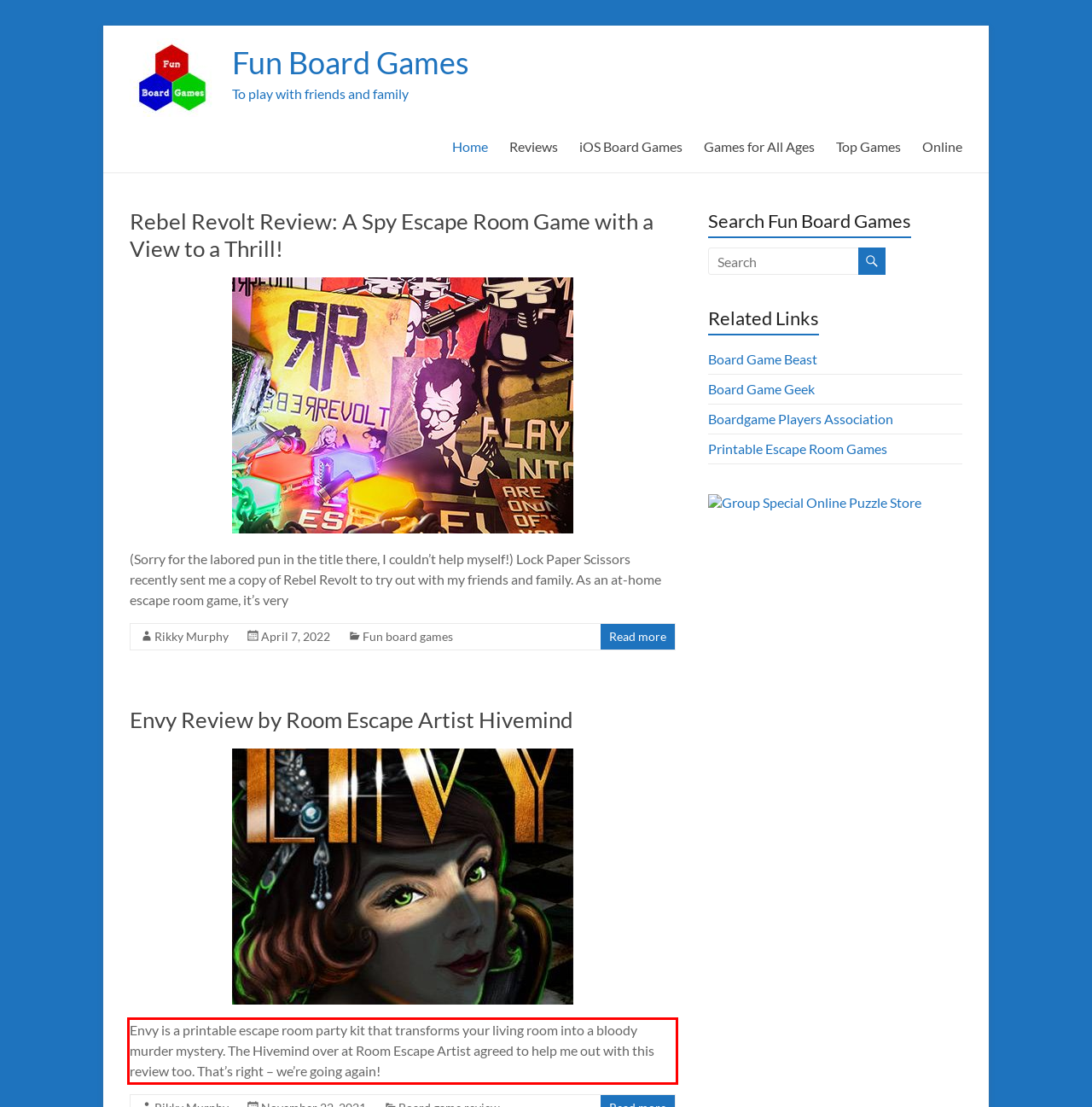By examining the provided screenshot of a webpage, recognize the text within the red bounding box and generate its text content.

Envy is a printable escape room party kit that transforms your living room into a bloody murder mystery. The Hivemind over at Room Escape Artist agreed to help me out with this review too. That’s right – we’re going again!